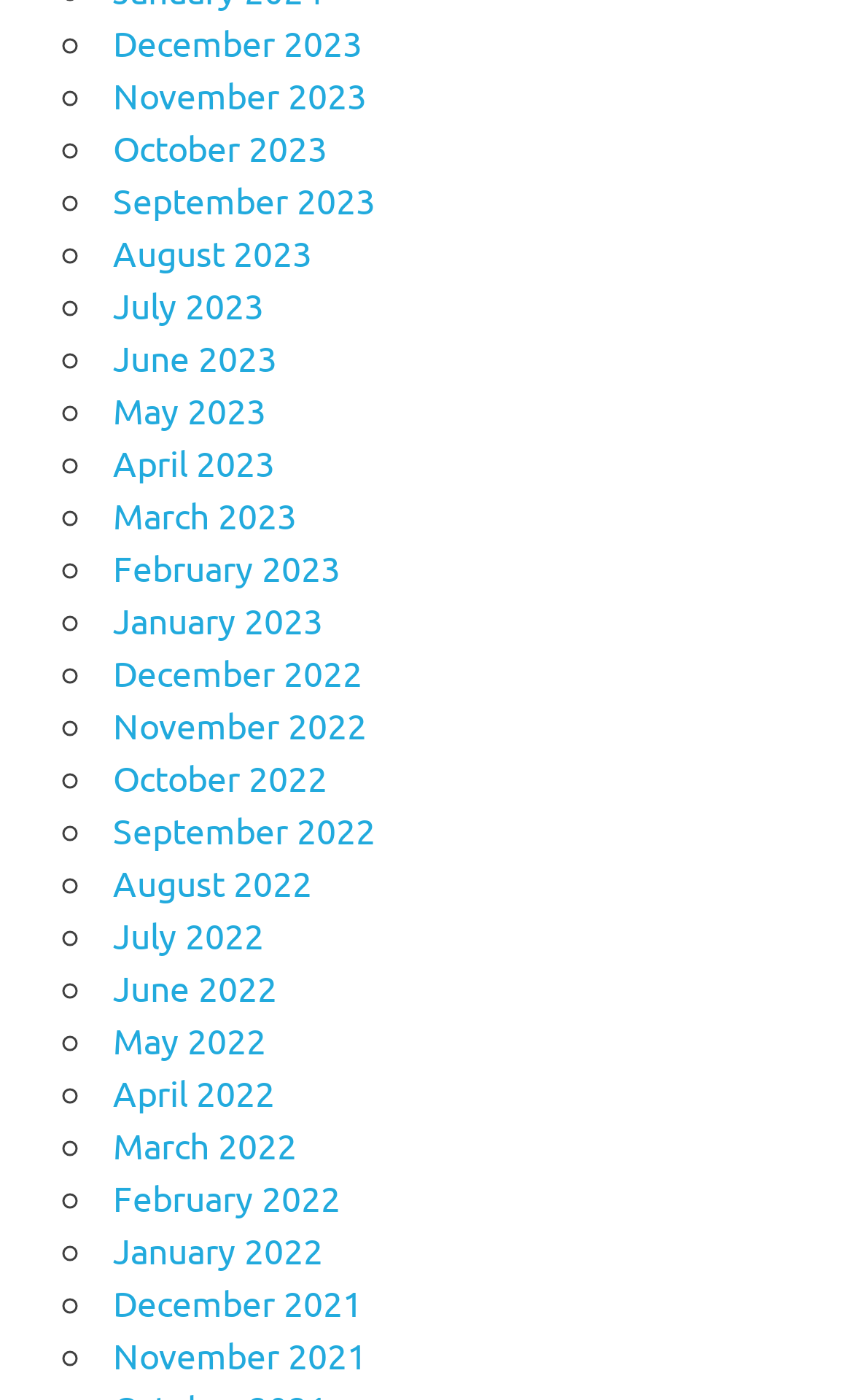Can you find the bounding box coordinates for the element to click on to achieve the instruction: "View December 2023"?

[0.133, 0.014, 0.425, 0.045]